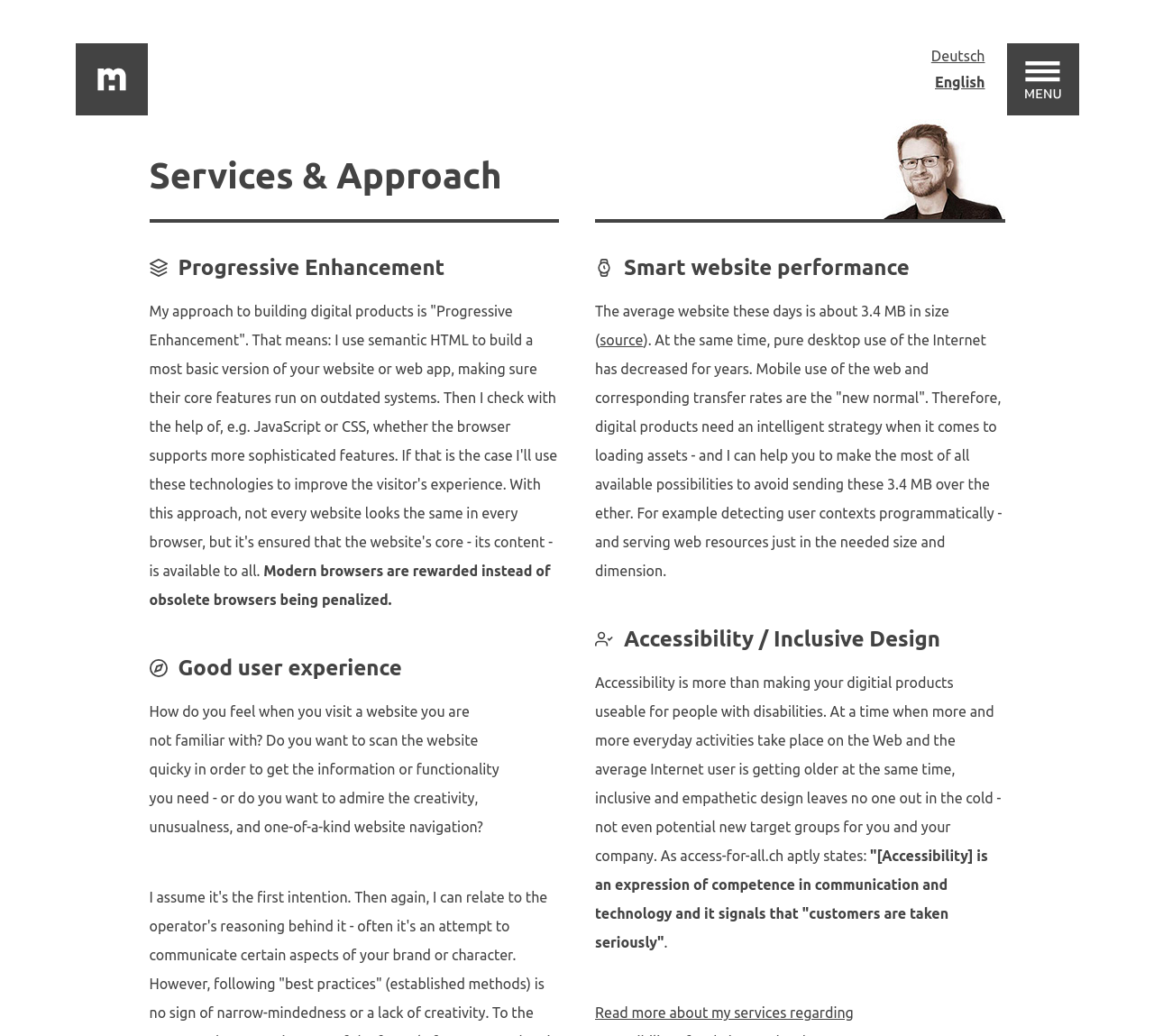Generate a comprehensive description of the webpage content.

The webpage is about Marcus Herrmann's services and approach to building digital products. At the top left, there is a logo link that takes users to the homepage. Next to it, on the top right, is a language navigation menu with options to switch between Deutsch and English.

Below the language menu, there is a main navigation menu with a button to open it. The main menu is divided into sections, each with a heading and descriptive text. The first section is about Progressive Enhancement, which is Marcus Herrmann's approach to building digital products. This section explains that he uses semantic HTML to build a basic version of a website, making sure its core features run on outdated systems, and then enhances it with JavaScript or CSS if the browser supports it.

The next section is about Good User Experience, which discusses how users feel when visiting an unfamiliar website and the importance of quick scanning and easy navigation. Following this section is Smart Website Performance, which highlights the issue of large website sizes and the need for intelligent strategies to load assets efficiently, especially for mobile users.

The final section is about Accessibility and Inclusive Design, which emphasizes that accessibility is not just about making digital products usable for people with disabilities, but also about inclusive and empathetic design that leaves no one out. This section quotes a statement from access-for-all.ch, highlighting the importance of accessibility as a signal of competence in communication and technology.